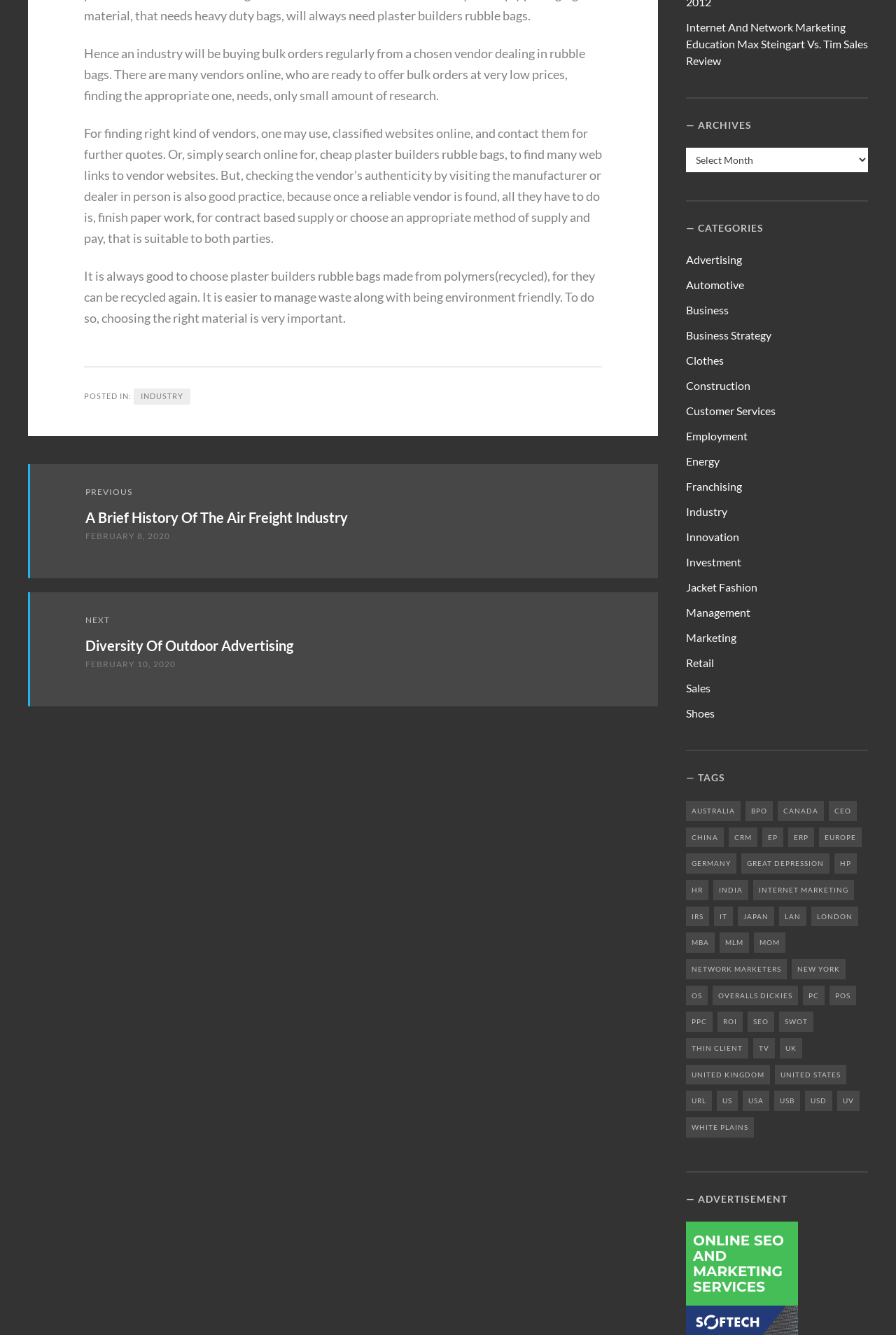Find the bounding box coordinates of the element you need to click on to perform this action: 'Click on the 'A Brief History Of The Air Freight Industry' link'. The coordinates should be represented by four float values between 0 and 1, in the format [left, top, right, bottom].

[0.095, 0.381, 0.388, 0.394]